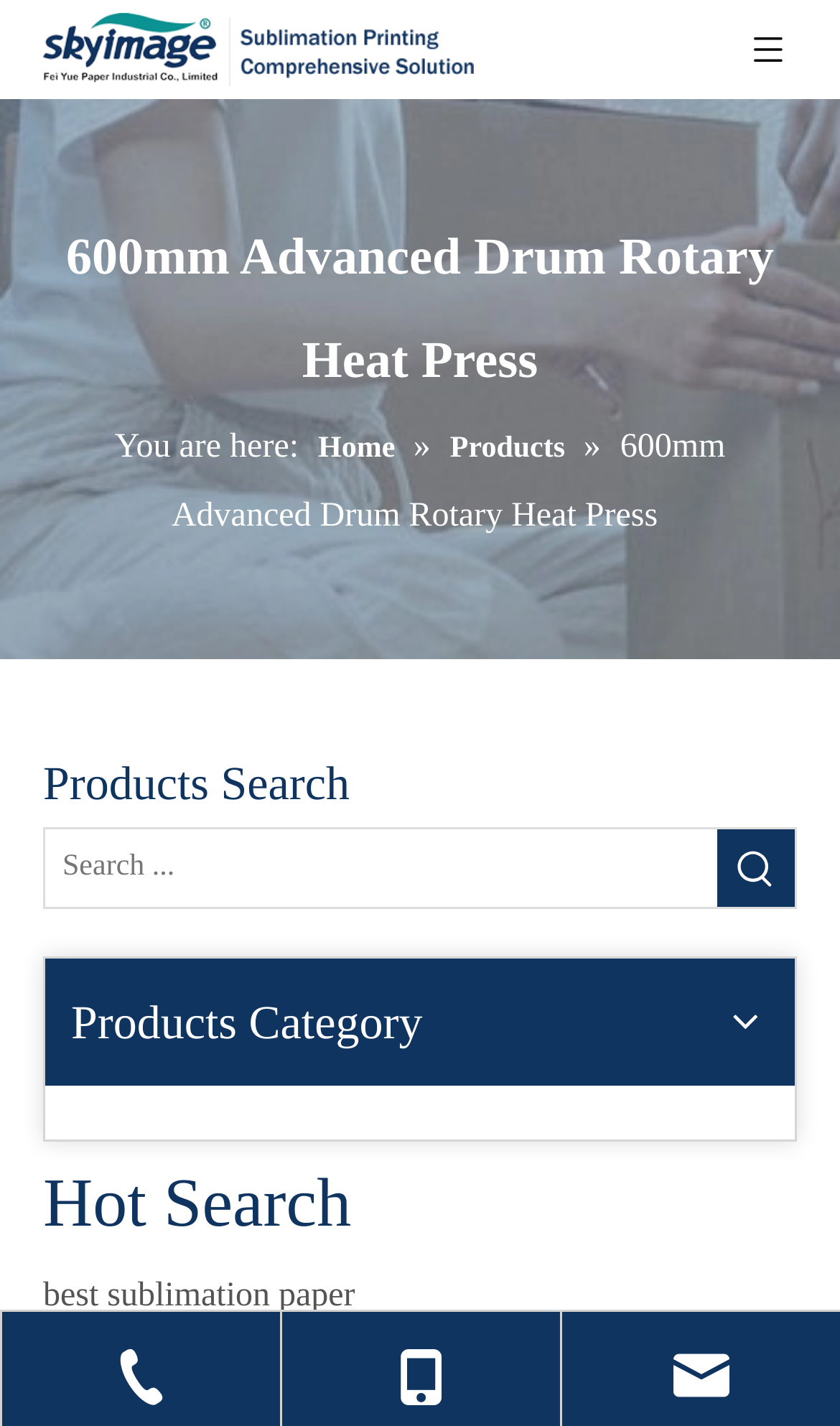What is the name of the company?
Using the visual information, respond with a single word or phrase.

Feiyue